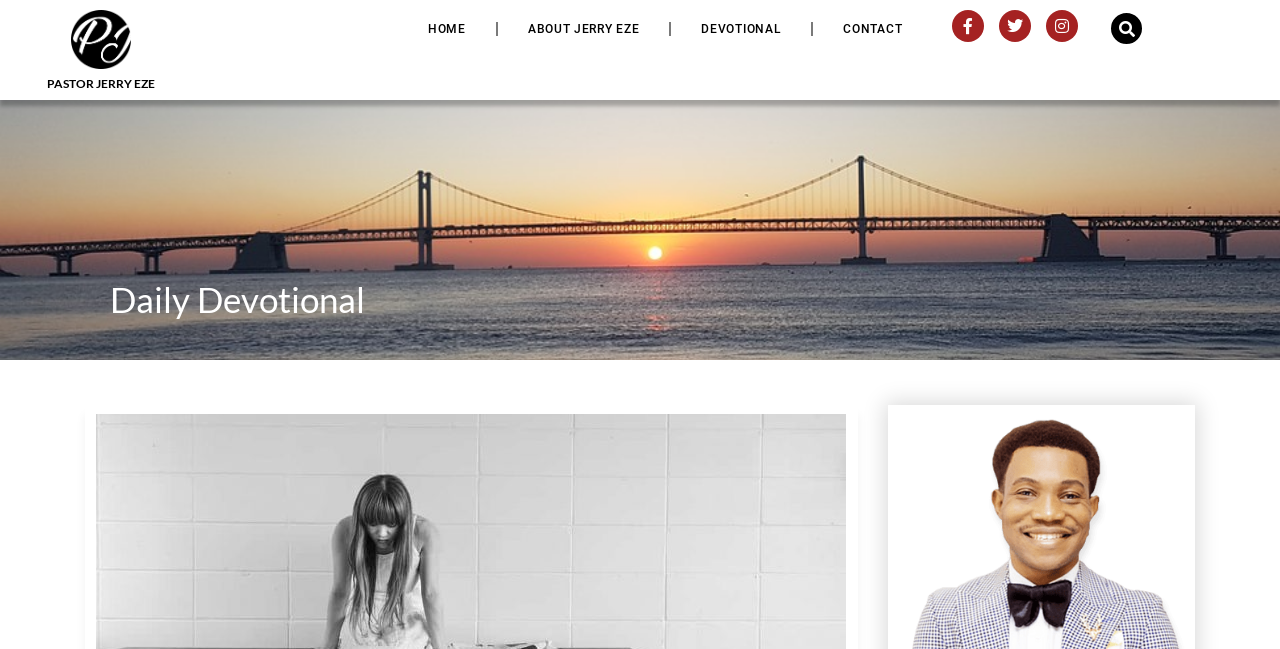Please find the bounding box coordinates of the element that must be clicked to perform the given instruction: "Click on the 'HOME' link". The coordinates should be four float numbers from 0 to 1, i.e., [left, top, right, bottom].

[0.311, 0.015, 0.387, 0.074]